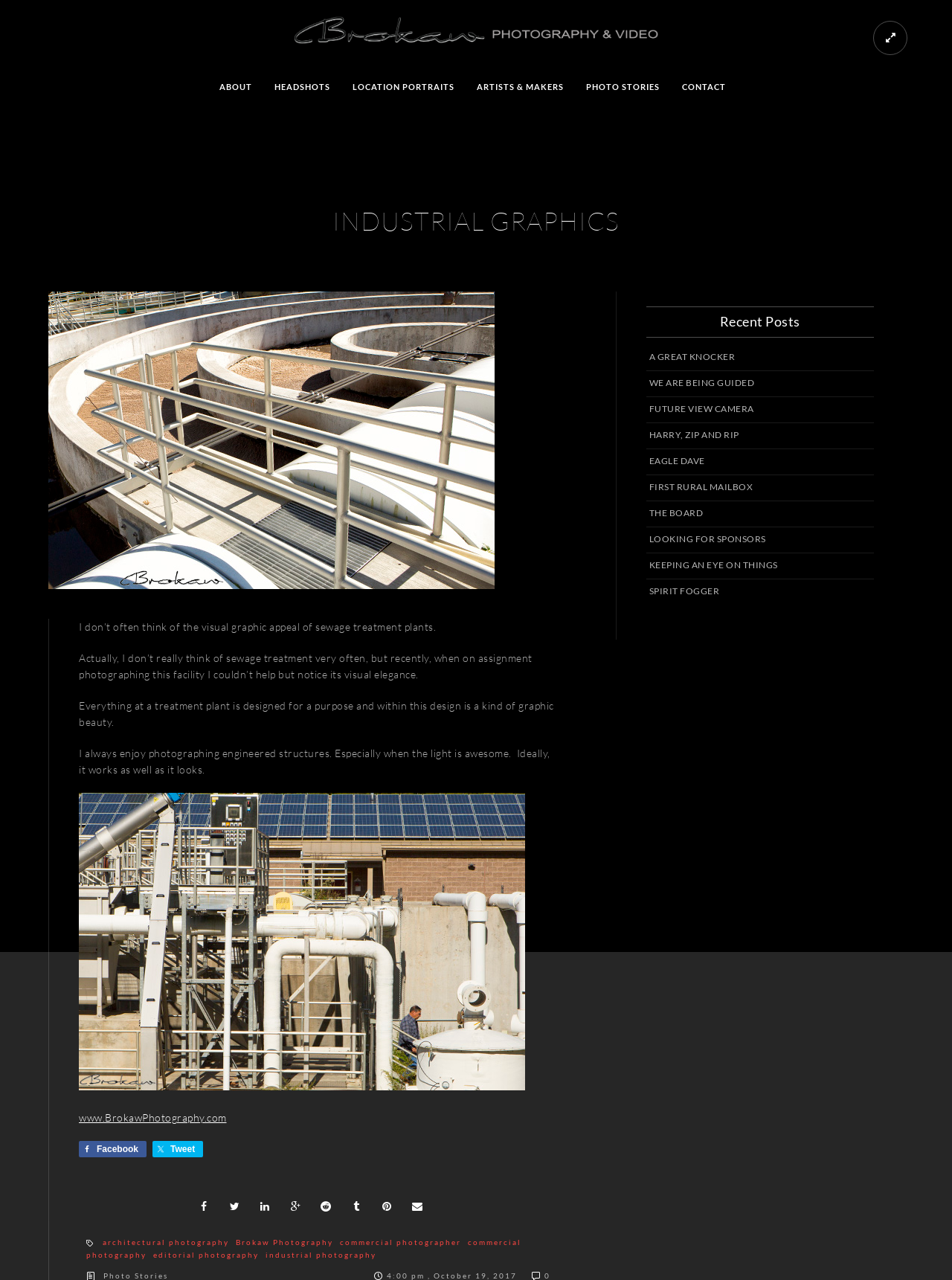Please find the bounding box coordinates of the element that needs to be clicked to perform the following instruction: "View Mary Jo Gregory's profile picture". The bounding box coordinates should be four float numbers between 0 and 1, represented as [left, top, right, bottom].

None